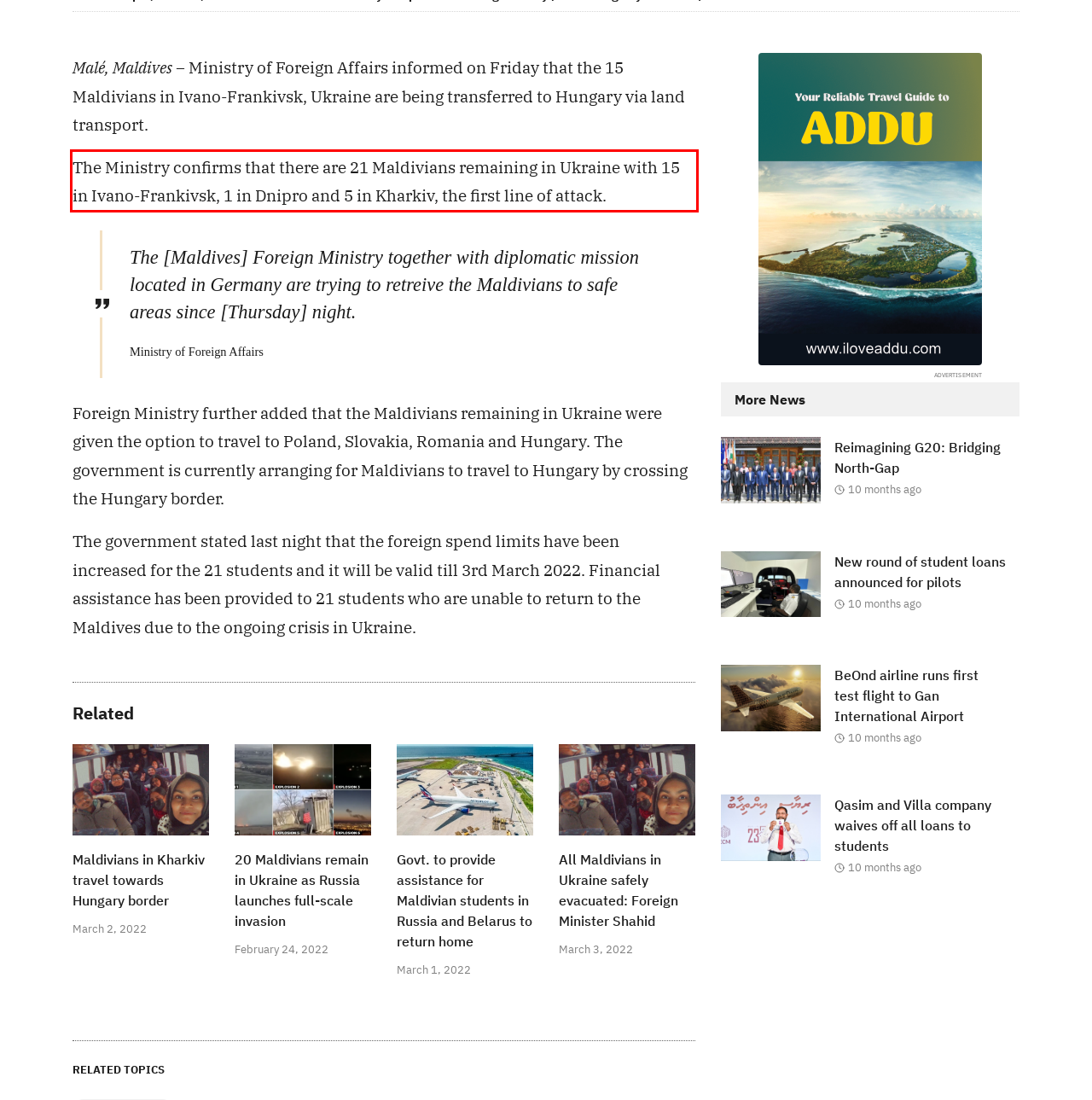Please perform OCR on the text content within the red bounding box that is highlighted in the provided webpage screenshot.

The Ministry confirms that there are 21 Maldivians remaining in Ukraine with 15 in Ivano-Frankivsk, 1 in Dnipro and 5 in Kharkiv, the first line of attack.